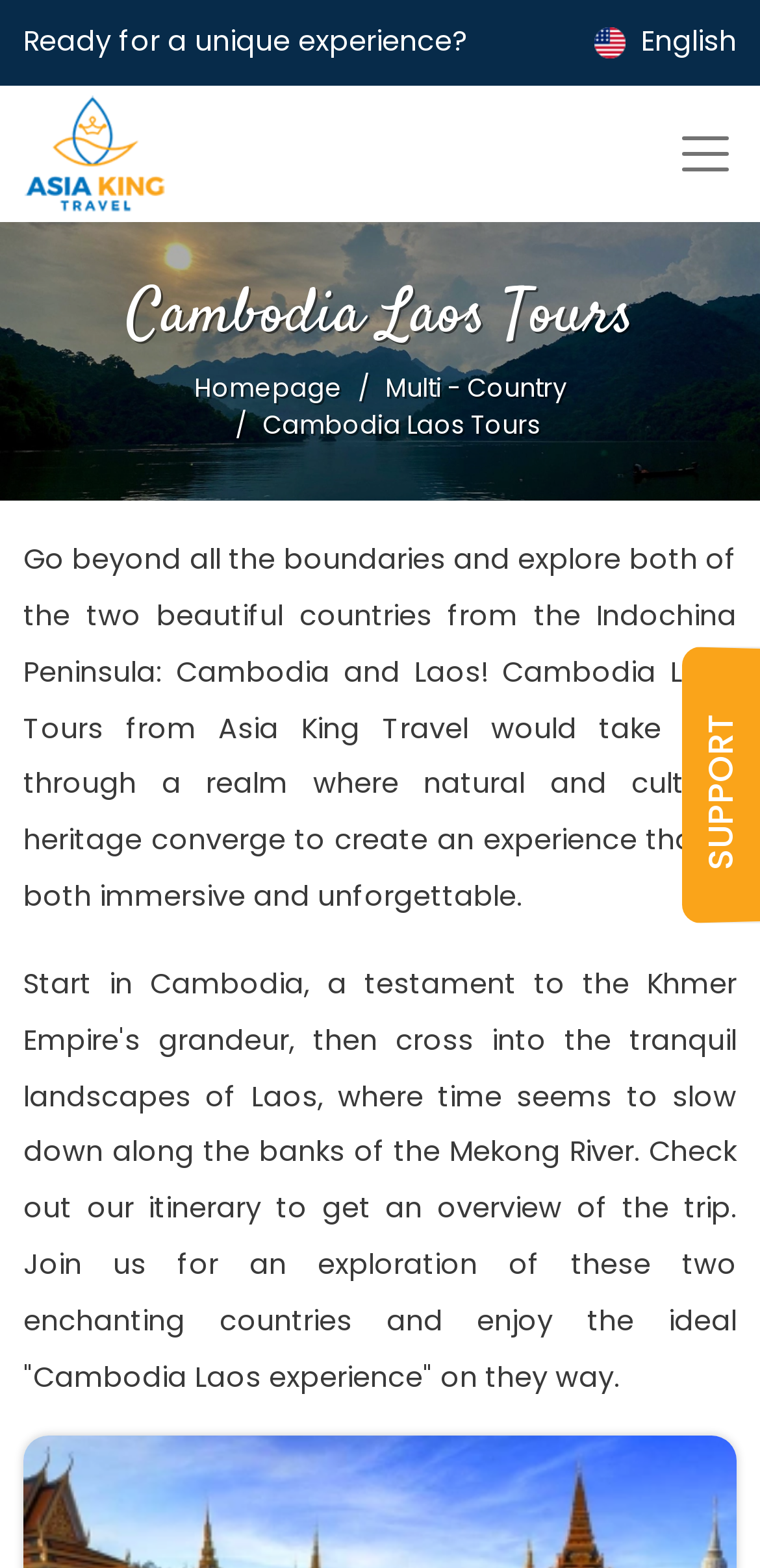Please provide the main heading of the webpage content.

Cambodia Laos Tours